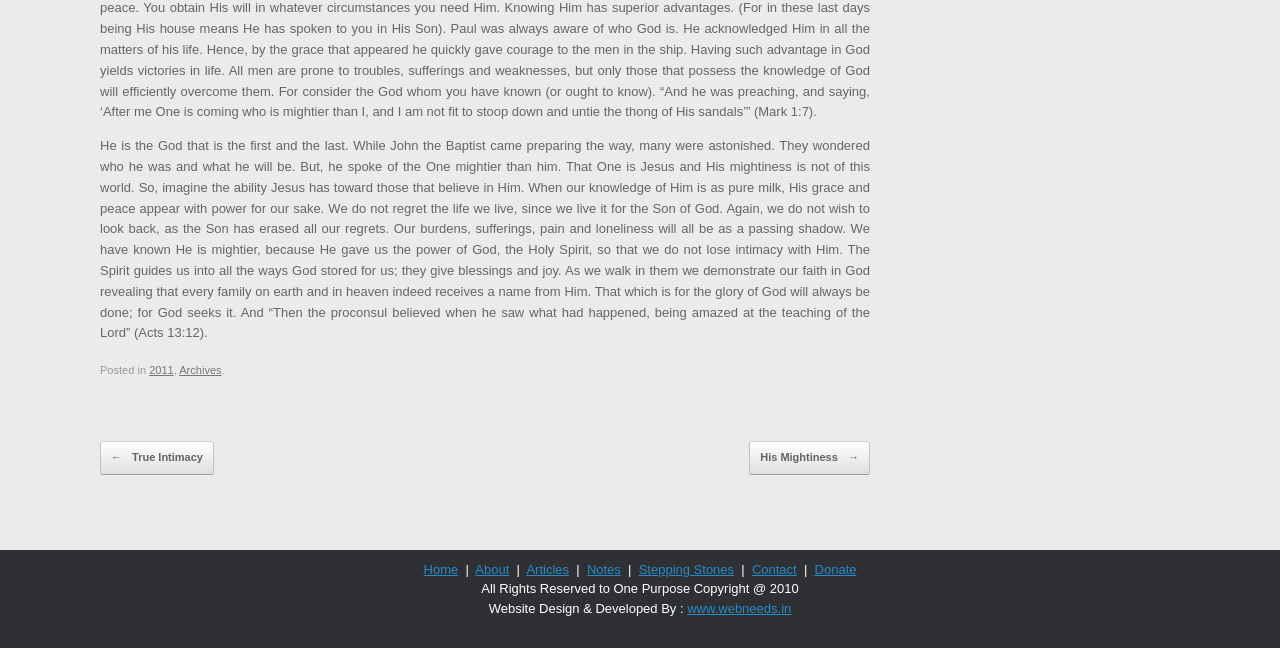Determine the bounding box coordinates for the area that needs to be clicked to fulfill this task: "Read the article about 'True Intimacy'". The coordinates must be given as four float numbers between 0 and 1, i.e., [left, top, right, bottom].

[0.078, 0.681, 0.167, 0.733]